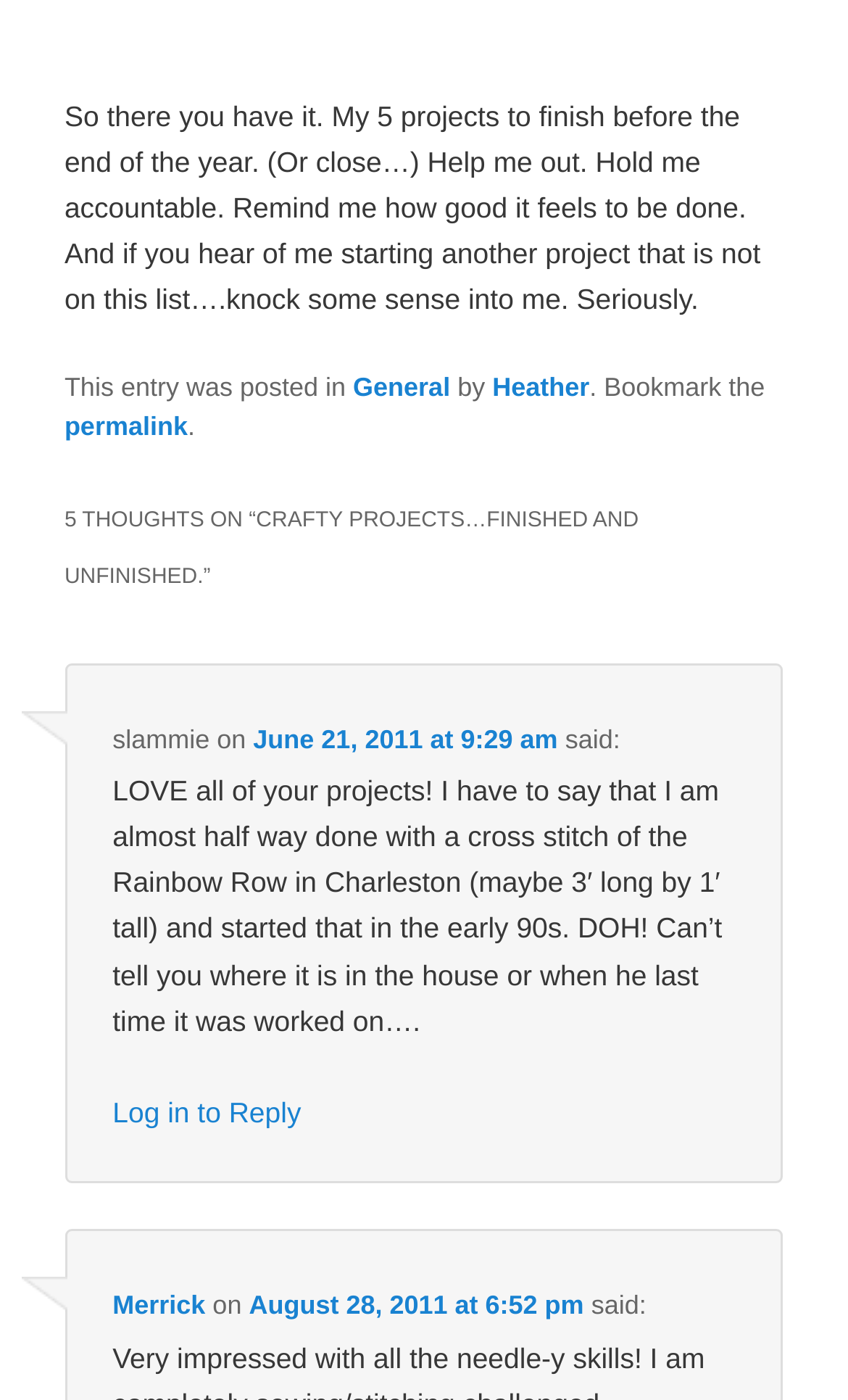Identify and provide the bounding box for the element described by: "Log in to Reply".

[0.133, 0.455, 0.355, 0.478]